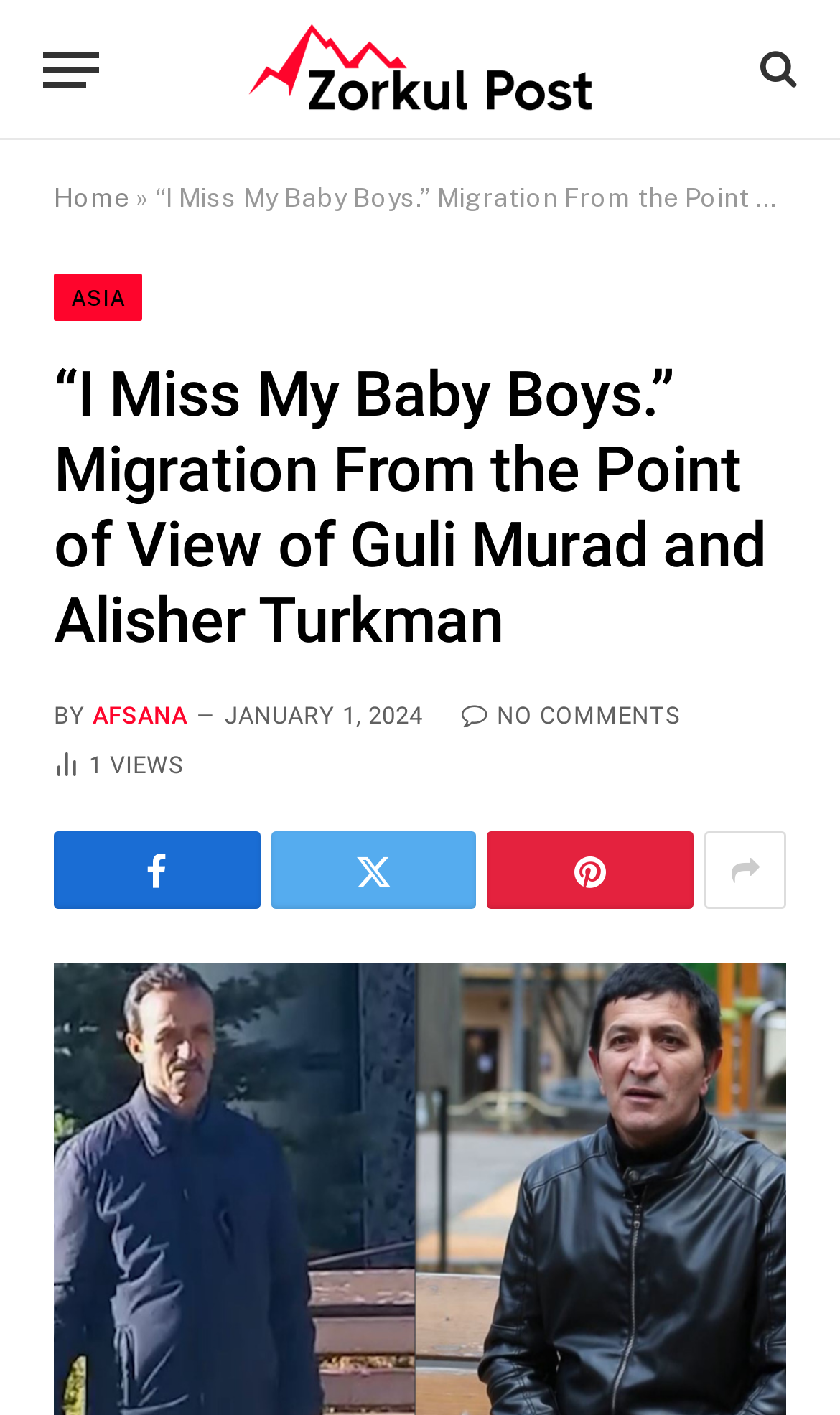Determine the bounding box coordinates of the clickable element to complete this instruction: "Click the menu button". Provide the coordinates in the format of four float numbers between 0 and 1, [left, top, right, bottom].

[0.051, 0.015, 0.118, 0.084]